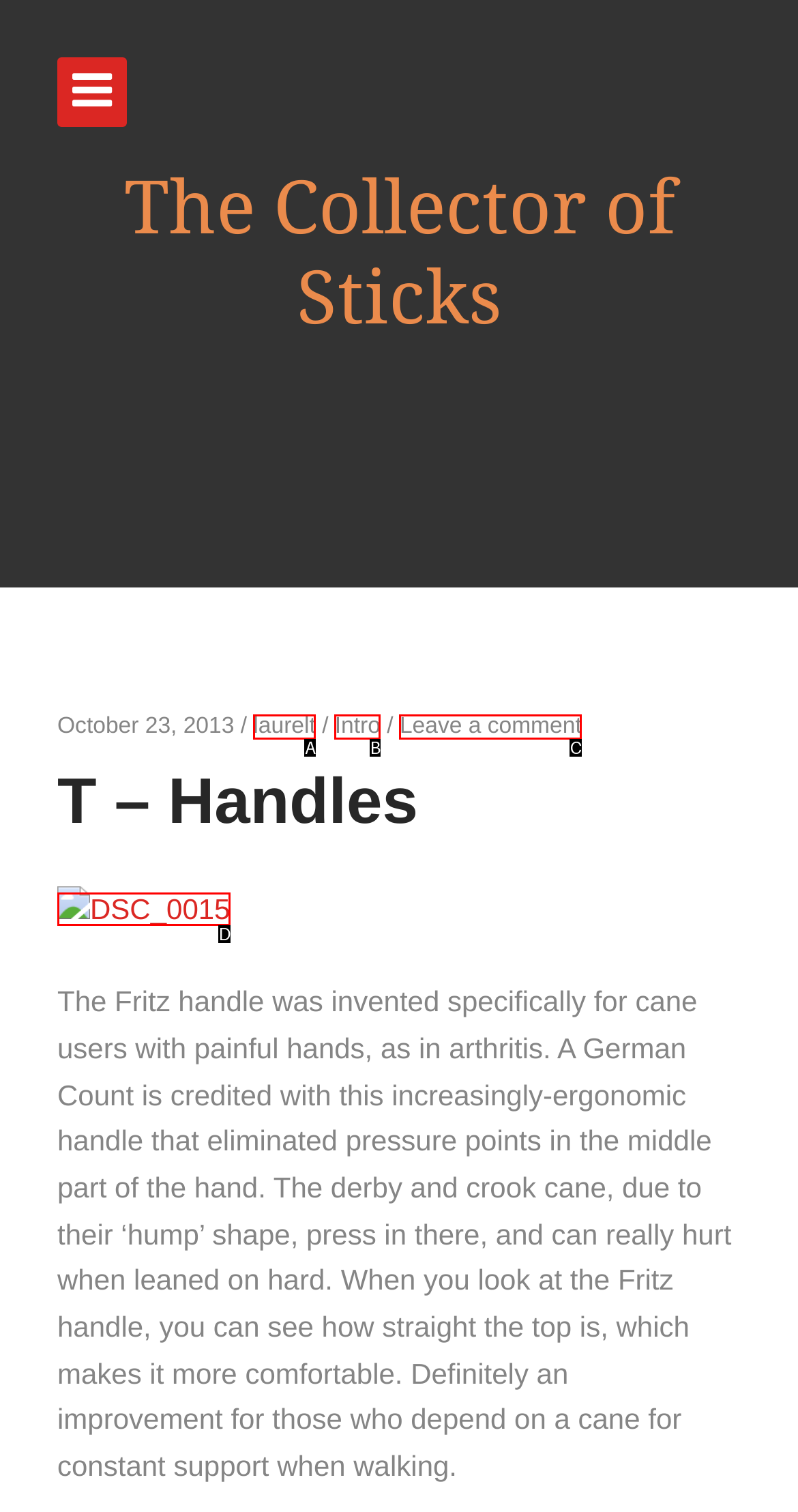Identify the option that corresponds to the description: laurelt 
Provide the letter of the matching option from the available choices directly.

A